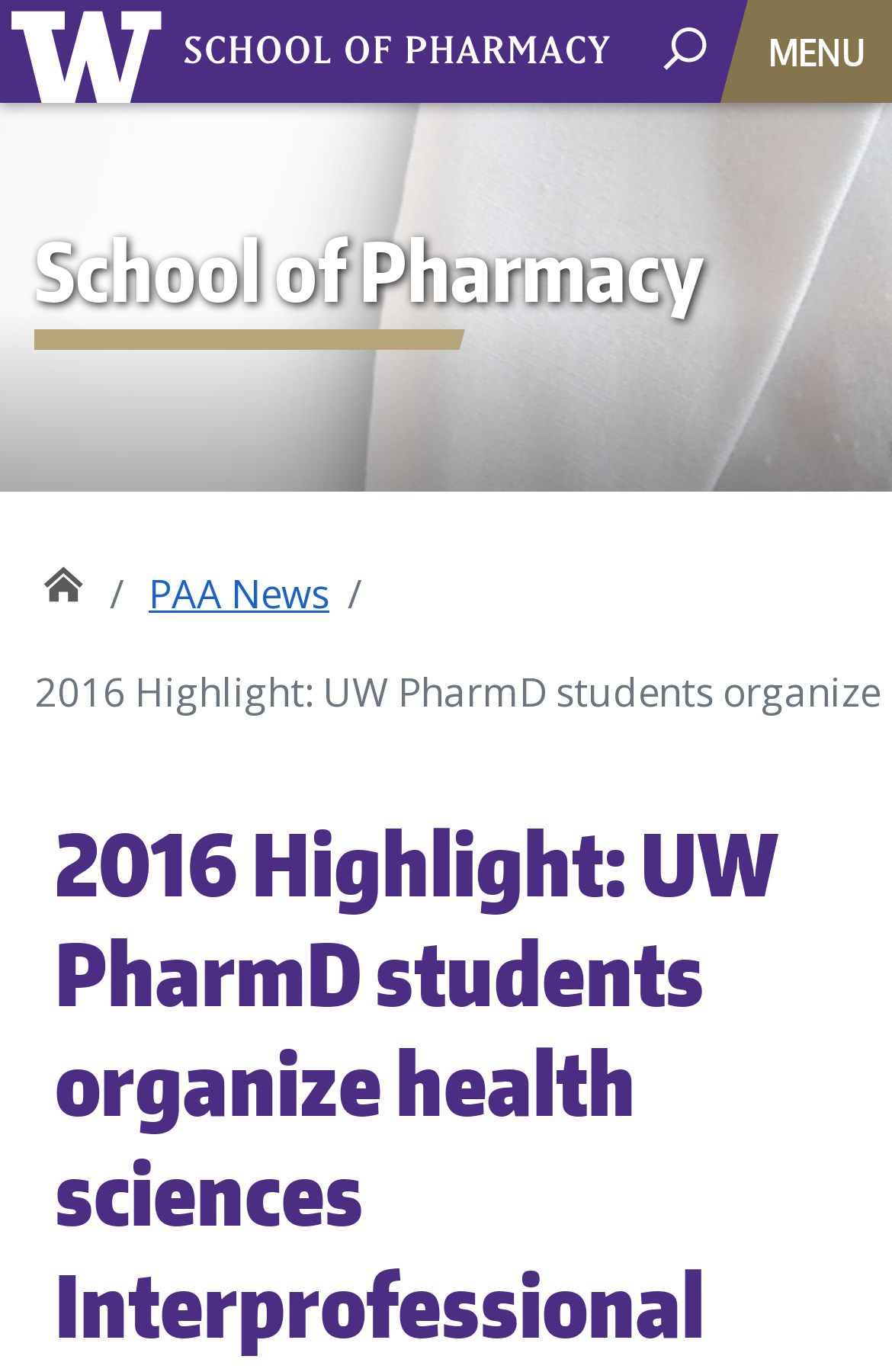What is the purpose of the button 'open search area'?
Look at the screenshot and provide an in-depth answer.

I inferred the purpose of the button 'open search area' by its name and the fact that it has a popup menu, which suggests that it opens a search area when clicked.